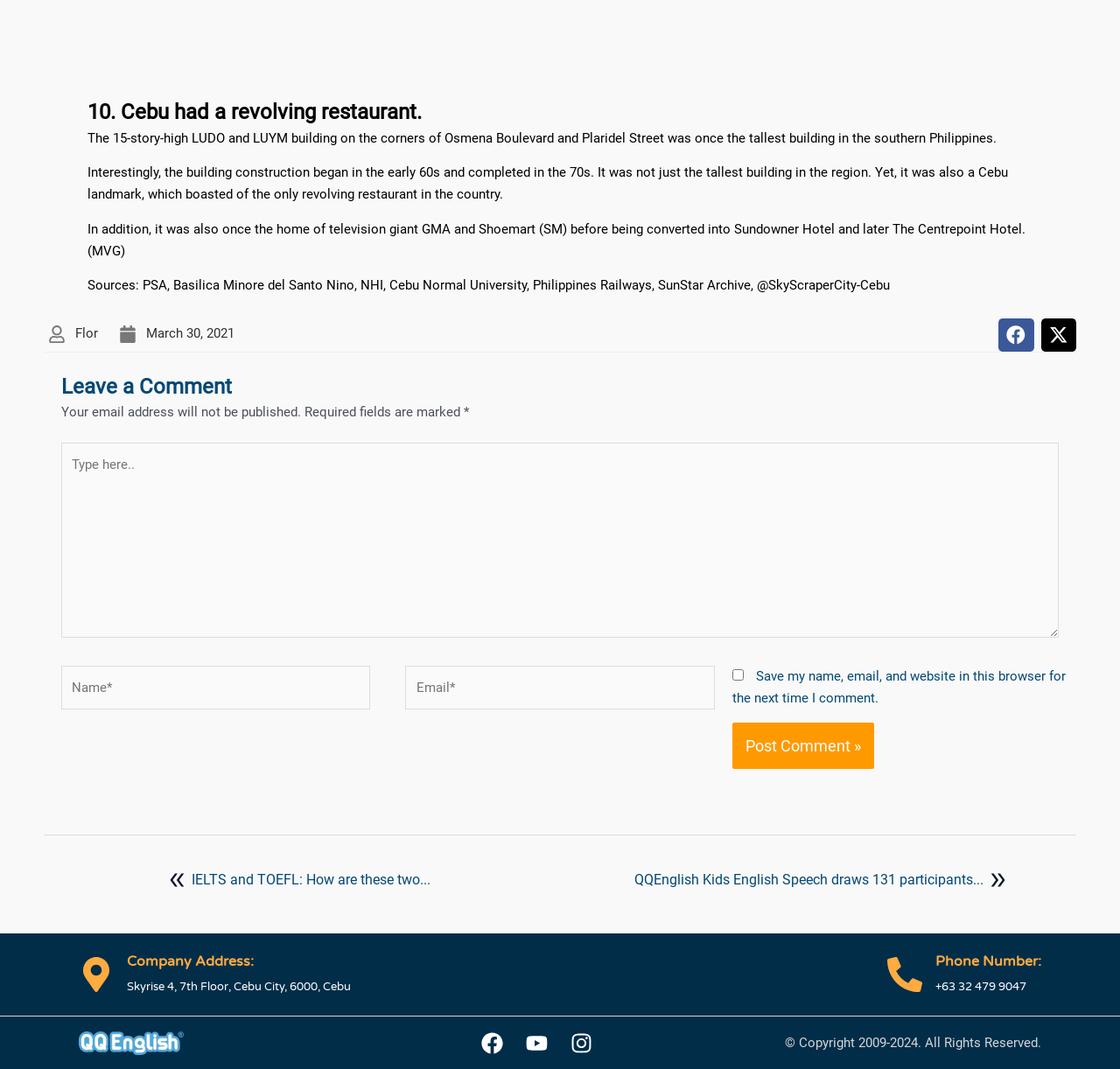Find the bounding box coordinates of the UI element according to this description: "aria-label="Share on x-twitter"".

[0.929, 0.298, 0.961, 0.329]